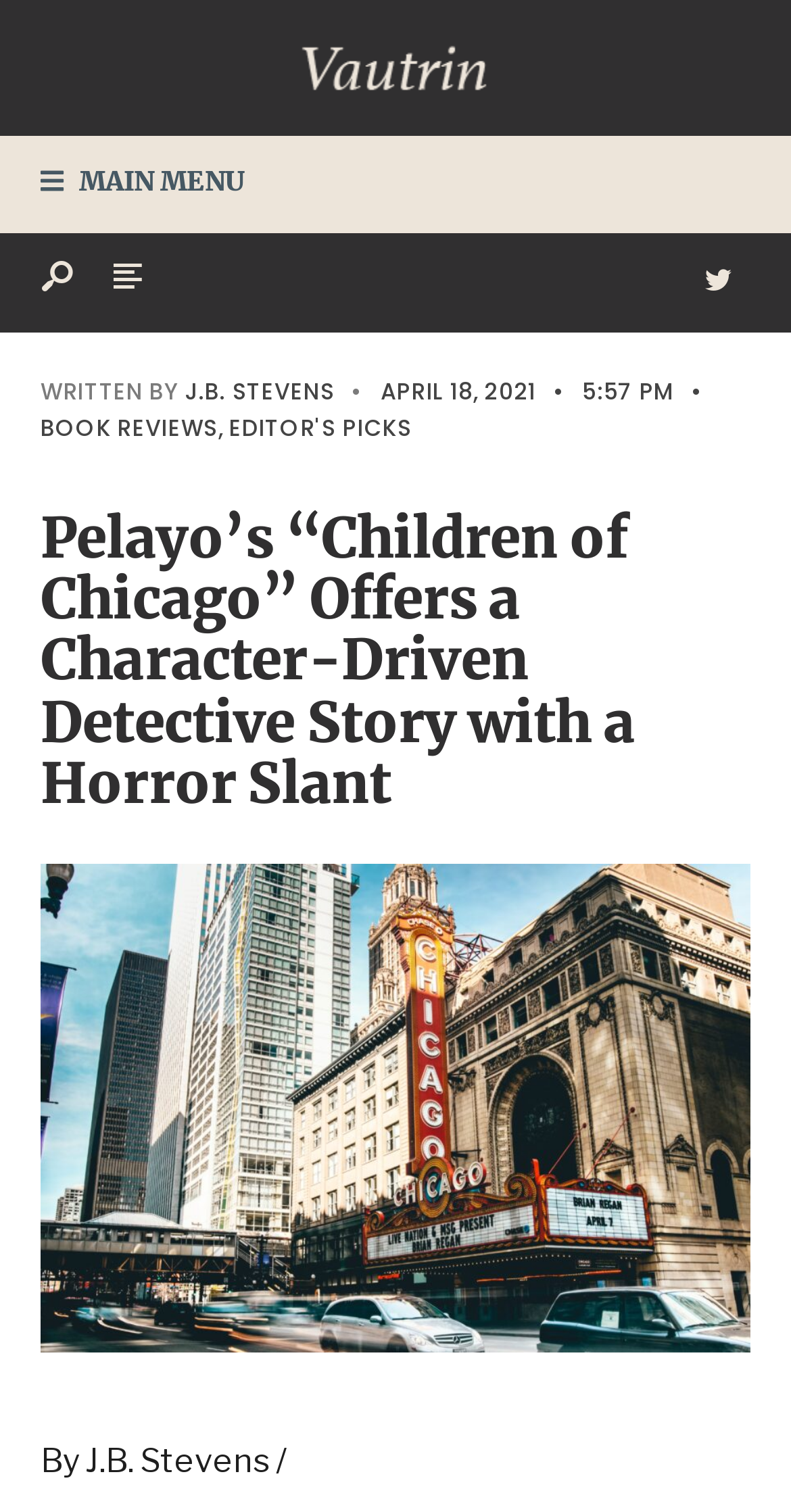Analyze the image and provide a detailed answer to the question: What is the time of the article?

I found the time by looking at the text '5:57 PM' which is located near the author's name and the date of the article.